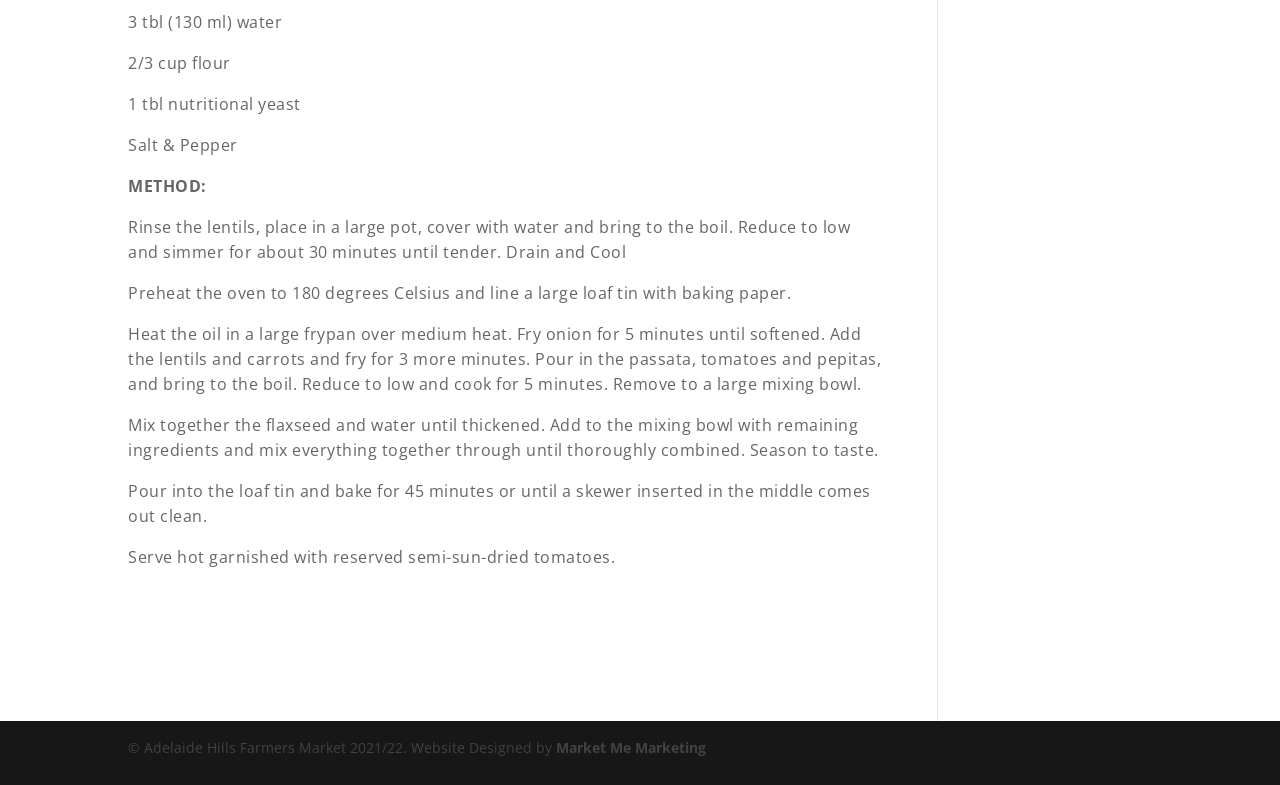Determine the bounding box for the UI element described here: "Market Me Marketing".

[0.434, 0.941, 0.552, 0.965]